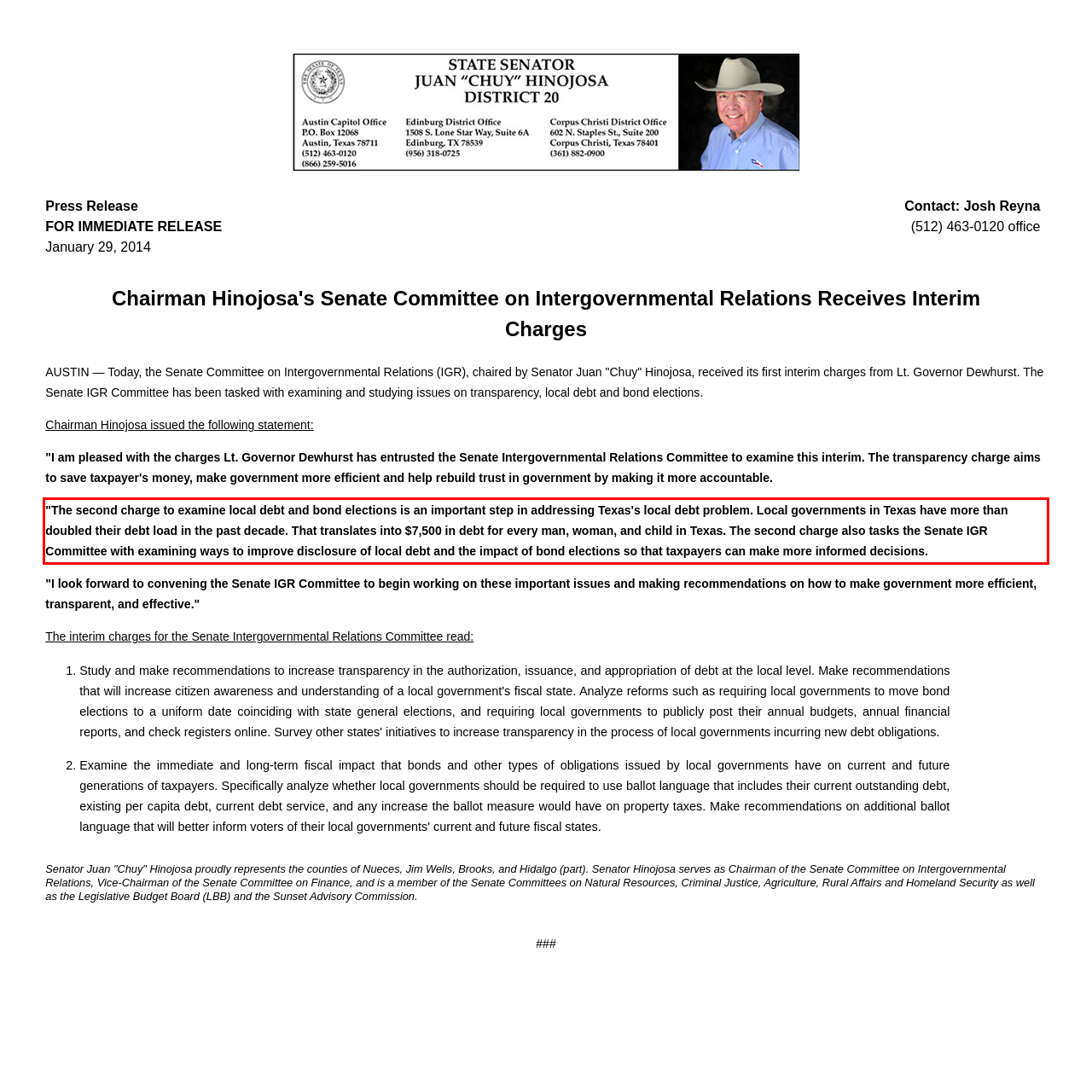Given a screenshot of a webpage containing a red rectangle bounding box, extract and provide the text content found within the red bounding box.

"The second charge to examine local debt and bond elections is an important step in addressing Texas's local debt problem. Local governments in Texas have more than doubled their debt load in the past decade. That translates into $7,500 in debt for every man, woman, and child in Texas. The second charge also tasks the Senate IGR Committee with examining ways to improve disclosure of local debt and the impact of bond elections so that taxpayers can make more informed decisions.